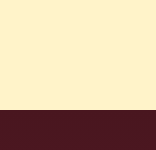Offer a detailed caption for the image presented.

The image features a simple yet visually appealing design consisting mainly of a soft, creamy yellow top section and a deep burgundy bottom section. This elegant color combination creates a warm and inviting atmosphere, possibly reflecting themes of sophistication and comfort, often associated with hospitality or lifestyle branding. The layout suggests a minimalist aesthetic, which could be representative of modern design trends or branding for a service, emphasizing clarity and professionalism in its presentation.